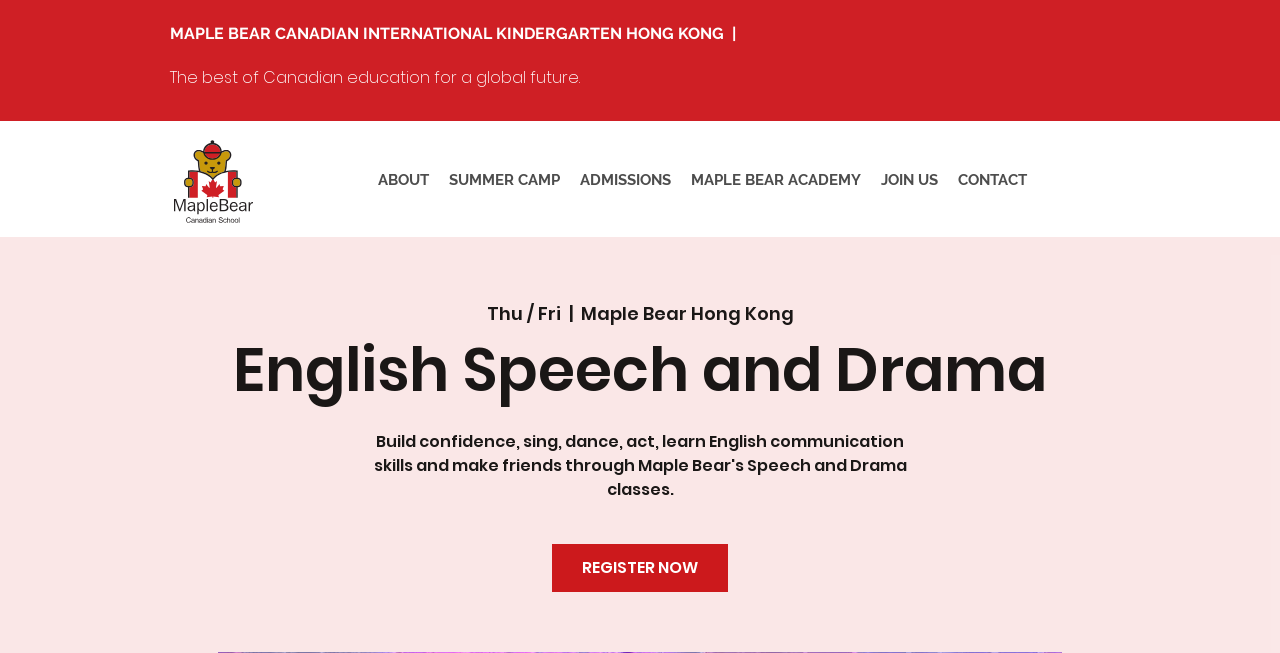Identify the bounding box for the UI element described as: "ABOUT". Ensure the coordinates are four float numbers between 0 and 1, formatted as [left, top, right, bottom].

[0.288, 0.253, 0.343, 0.299]